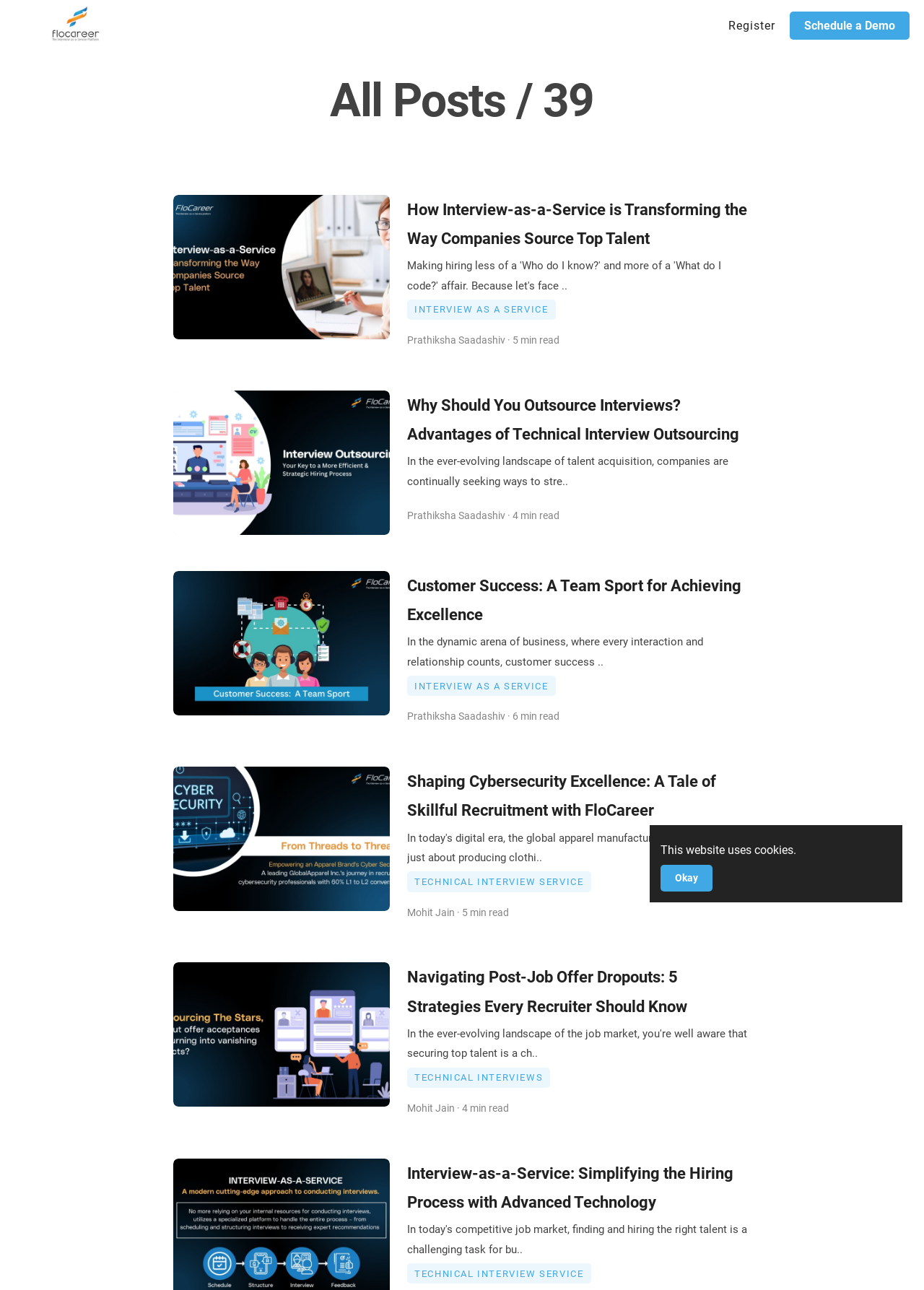Extract the main title from the webpage.

All Posts / 39